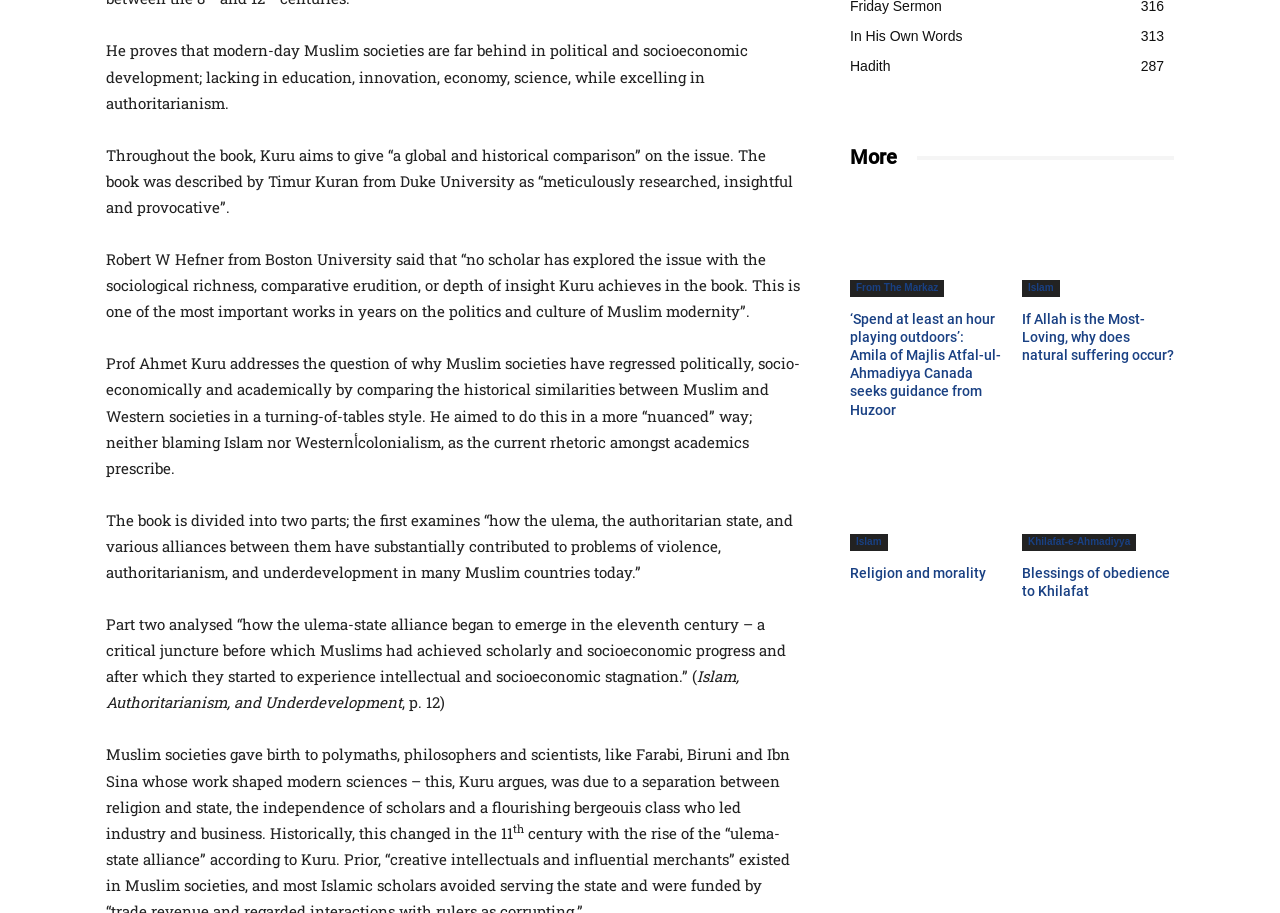Locate the bounding box coordinates of the clickable part needed for the task: "Click on 'From The Markaz'".

[0.664, 0.306, 0.738, 0.325]